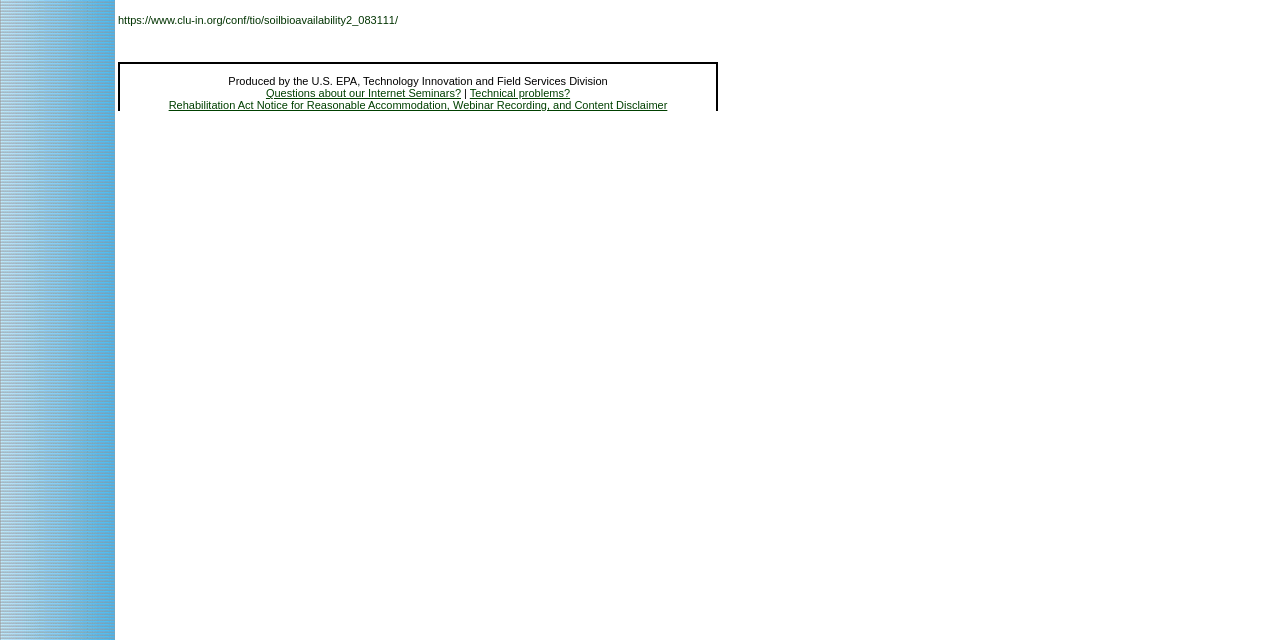Identify the bounding box for the UI element specified in this description: "Technical problems?". The coordinates must be four float numbers between 0 and 1, formatted as [left, top, right, bottom].

[0.367, 0.136, 0.445, 0.155]